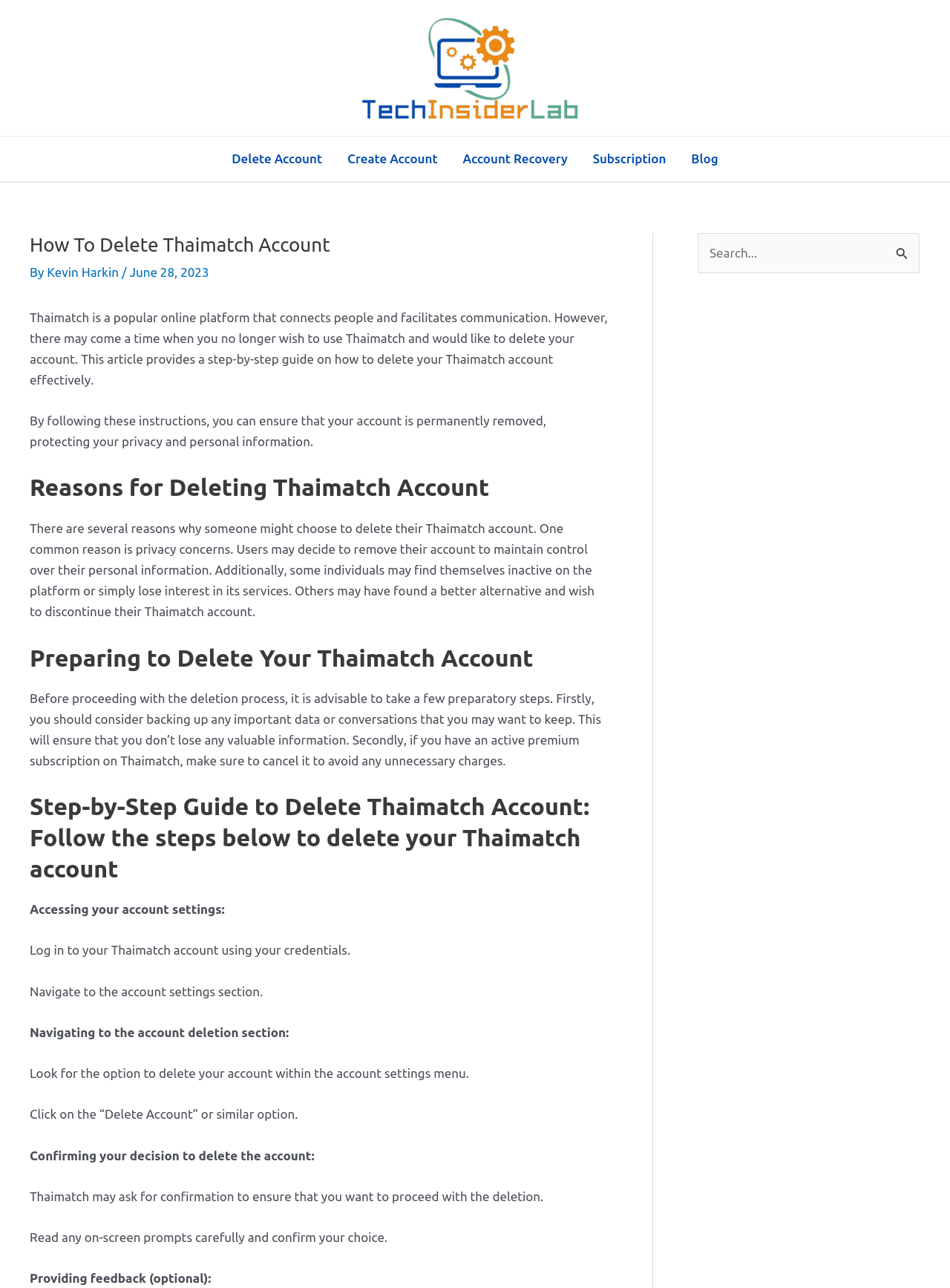Where can you find the option to delete your Thaimatch account?
Using the image provided, answer with just one word or phrase.

Account settings menu